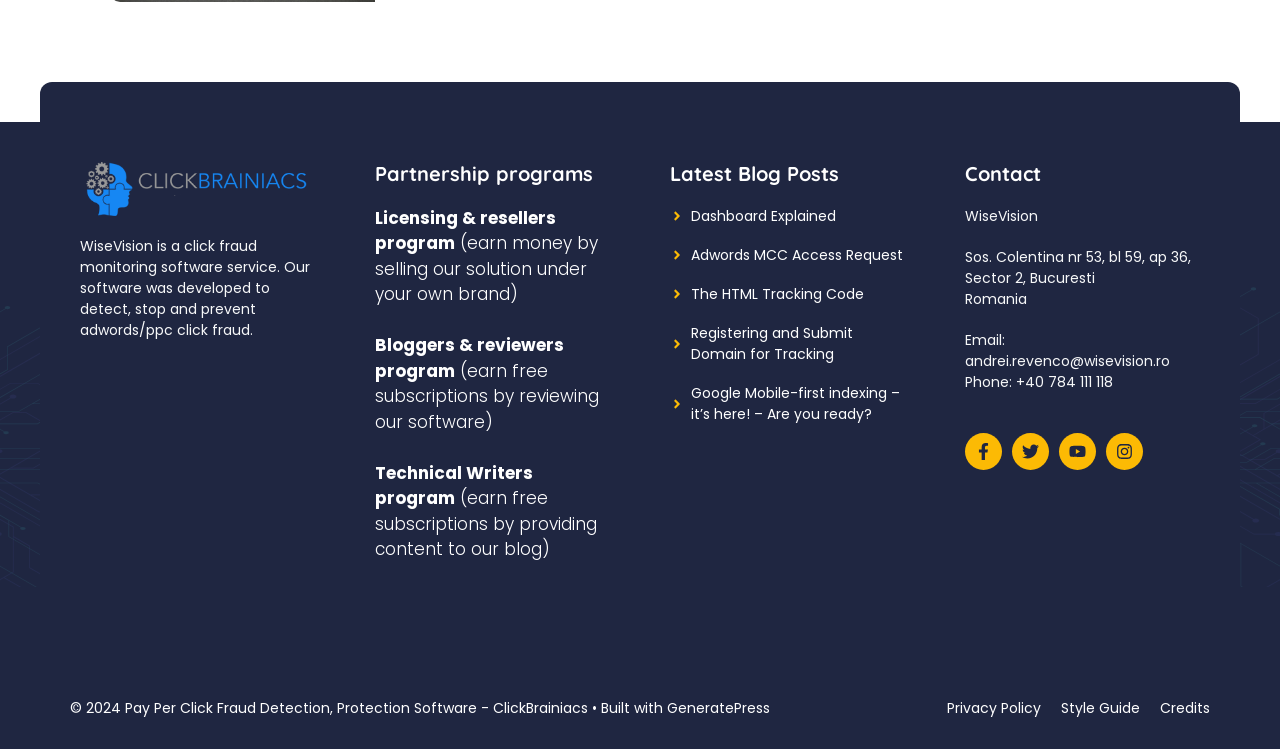Could you specify the bounding box coordinates for the clickable section to complete the following instruction: "Read 'Licensing & resellers program'"?

[0.293, 0.275, 0.434, 0.341]